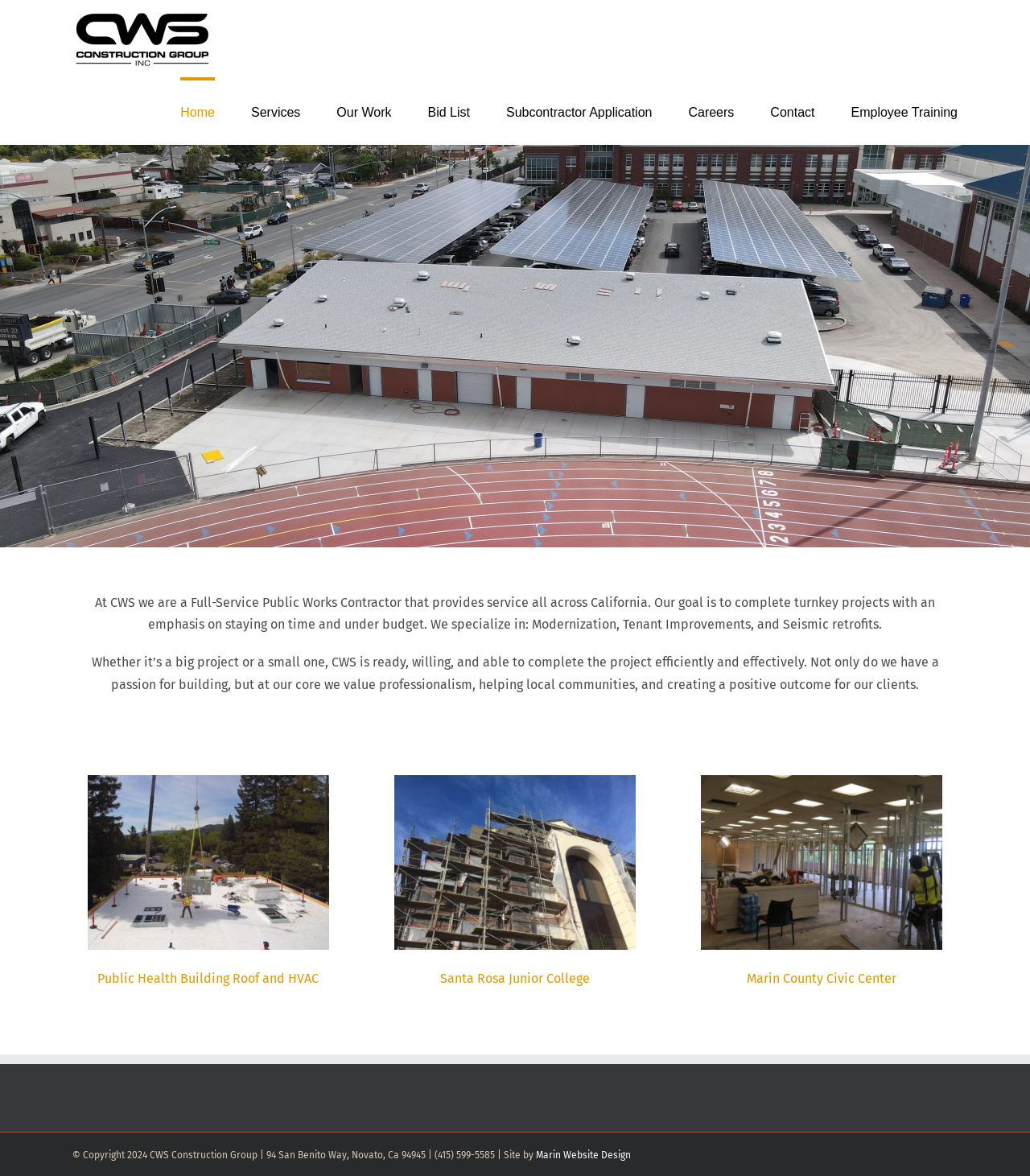Provide a short, one-word or phrase answer to the question below:
What is the emphasis of CWS's projects?

Staying on time and under budget